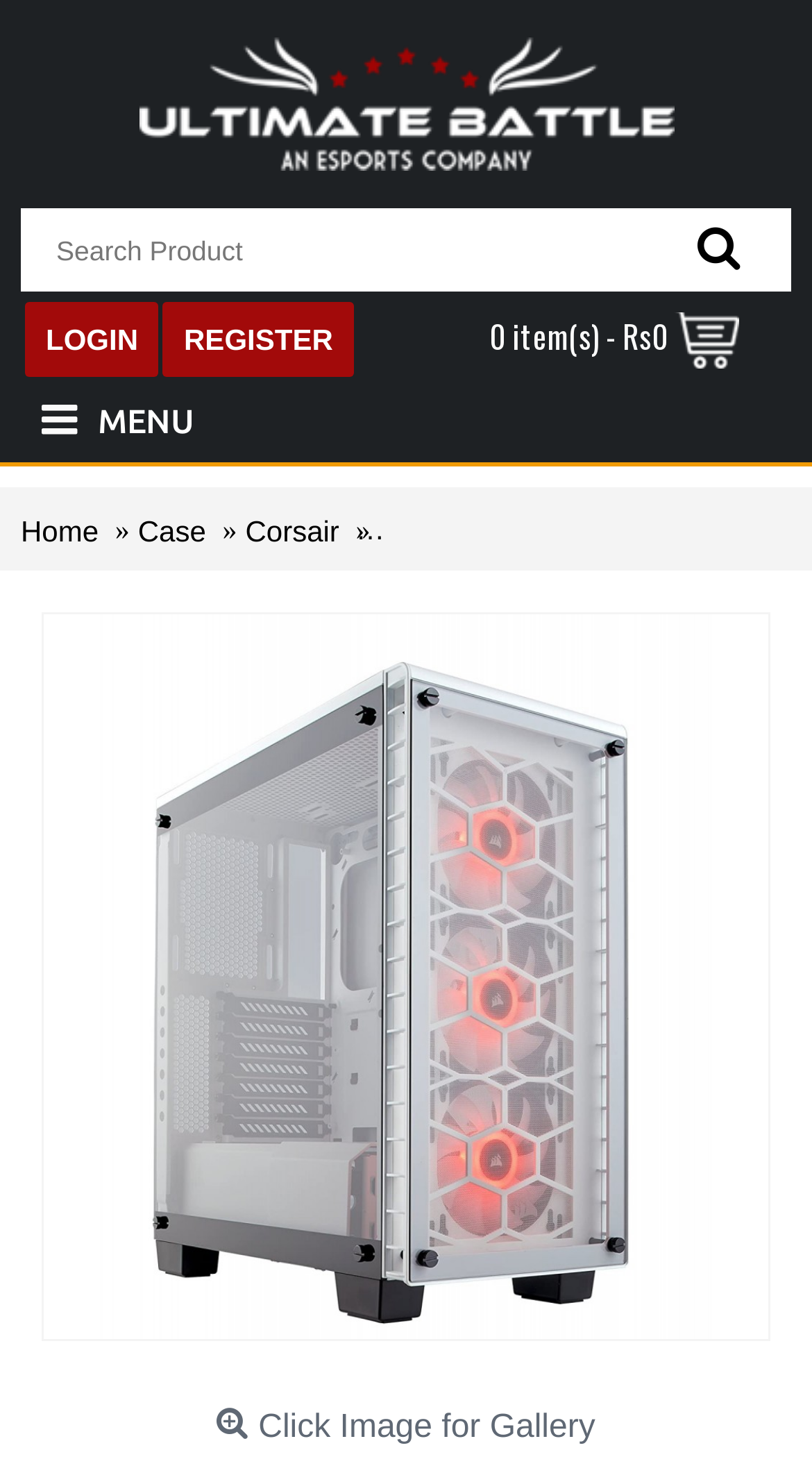How many items are in the cart?
Using the details shown in the screenshot, provide a comprehensive answer to the question.

The number of items in the cart can be determined by looking at the link '0 item(s) - Rs0' on the webpage, which indicates that there are no items in the cart.